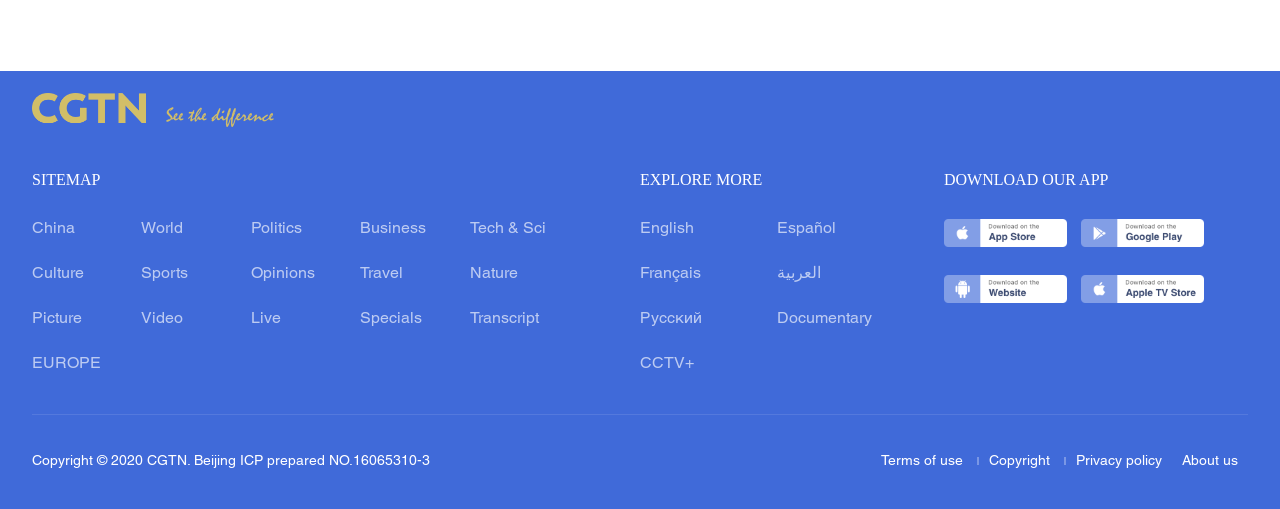Determine the bounding box coordinates of the clickable element to complete this instruction: "Explore more". Provide the coordinates in the format of four float numbers between 0 and 1, [left, top, right, bottom].

[0.5, 0.335, 0.595, 0.369]